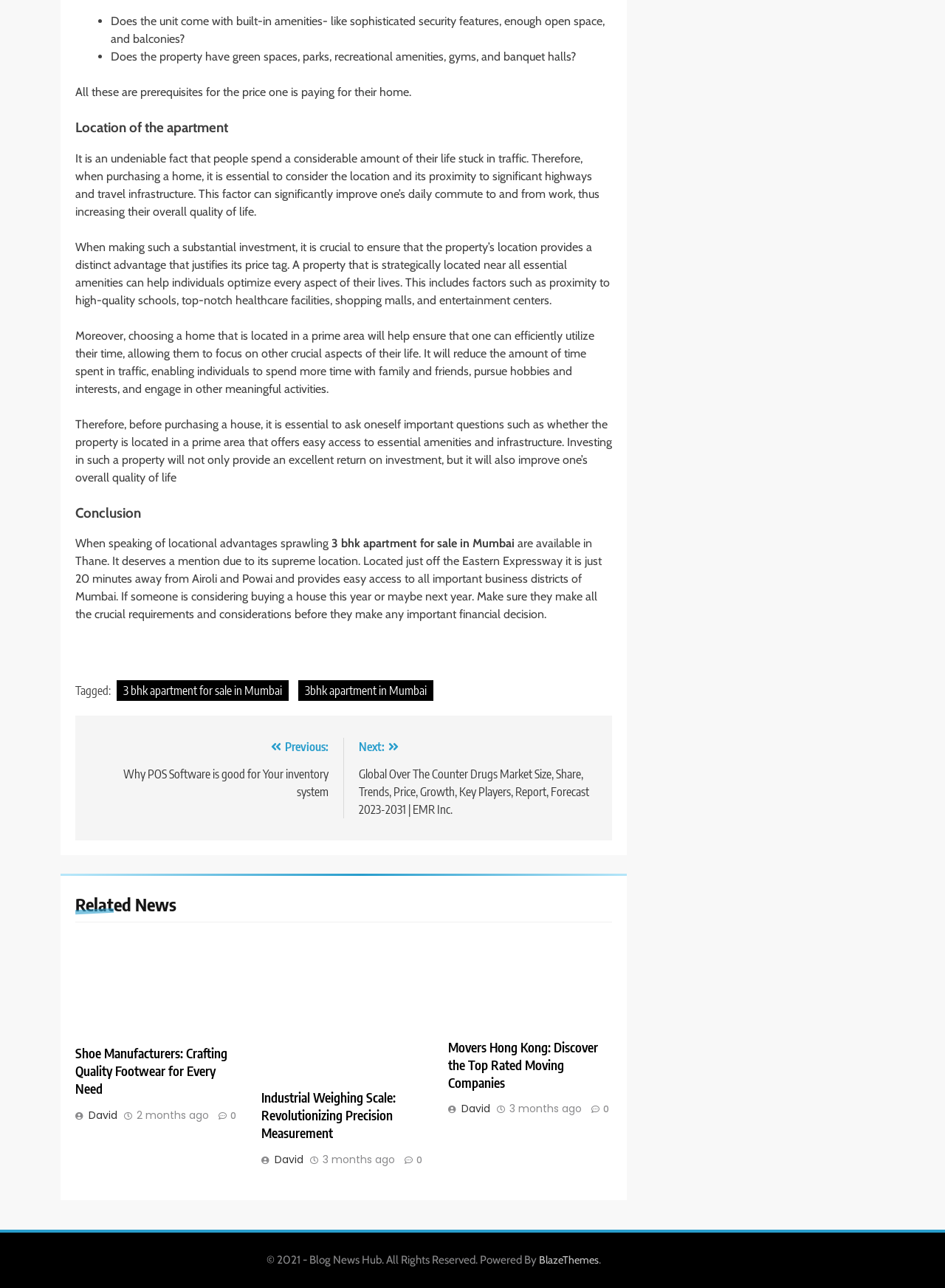Please identify the bounding box coordinates of the clickable element to fulfill the following instruction: "Subscribe to the newsletter". The coordinates should be four float numbers between 0 and 1, i.e., [left, top, right, bottom].

None